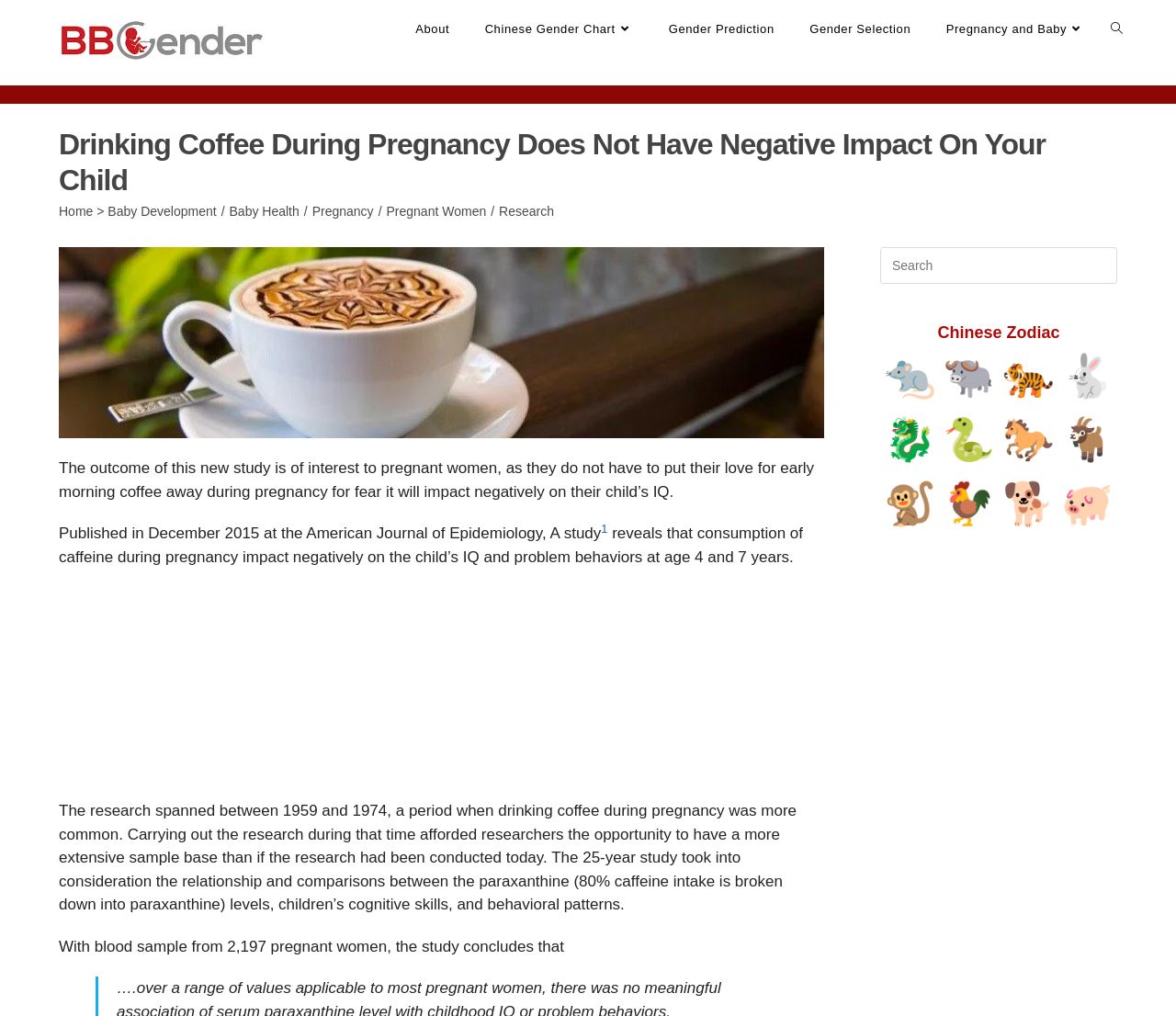Determine the bounding box of the UI element mentioned here: "aria-label="Search website"". The coordinates must be in the format [left, top, right, bottom] with values ranging from 0 to 1.

[0.938, 0.009, 0.962, 0.049]